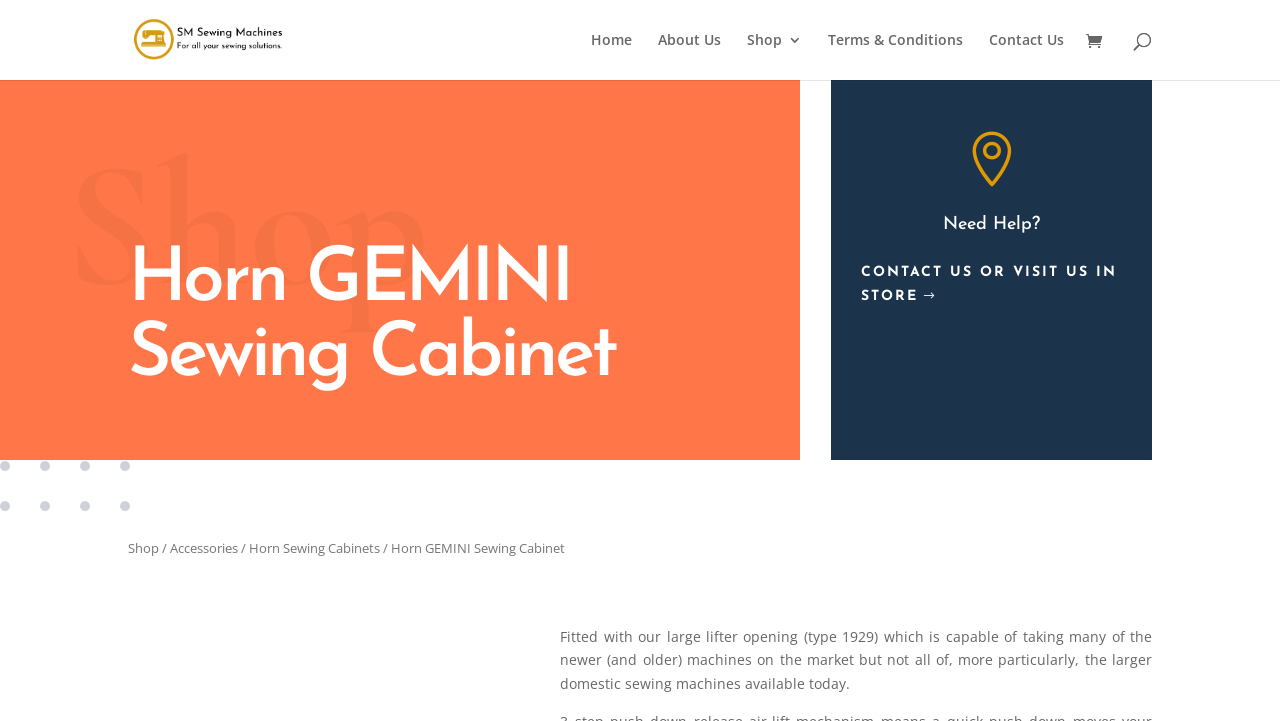Provide the bounding box coordinates for the area that should be clicked to complete the instruction: "go to home page".

[0.462, 0.046, 0.494, 0.111]